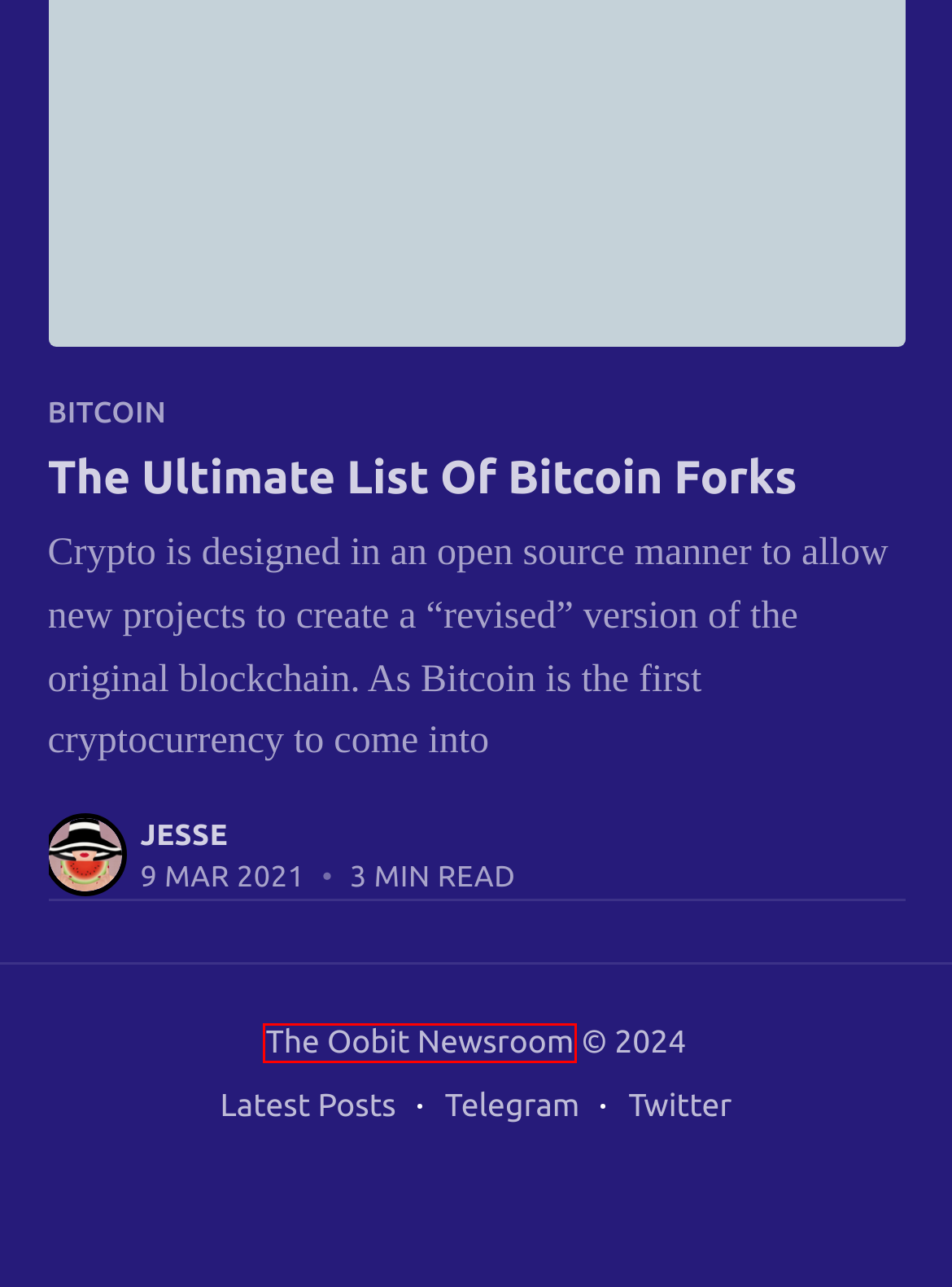Analyze the screenshot of a webpage that features a red rectangle bounding box. Pick the webpage description that best matches the new webpage you would see after clicking on the element within the red bounding box. Here are the candidates:
A. Blockchain Integration In The Retail Sector | The Oobit Blog
B. Stories | Oobit Newsroom
C. News | Oobit Newsroom
D. The Oobit Newsroom | Home
E. How Ethereum Gas and Transaction Fees Work | The Oobit Blog
F. Oobit - Pay with crypto
G. A Crypto User Sent $50,000 to a Smart Contract. It's Gone Forever - Decrypt
H. What Is Ethereum (ETH)? A Guide For Beginners - Oobit.com

D